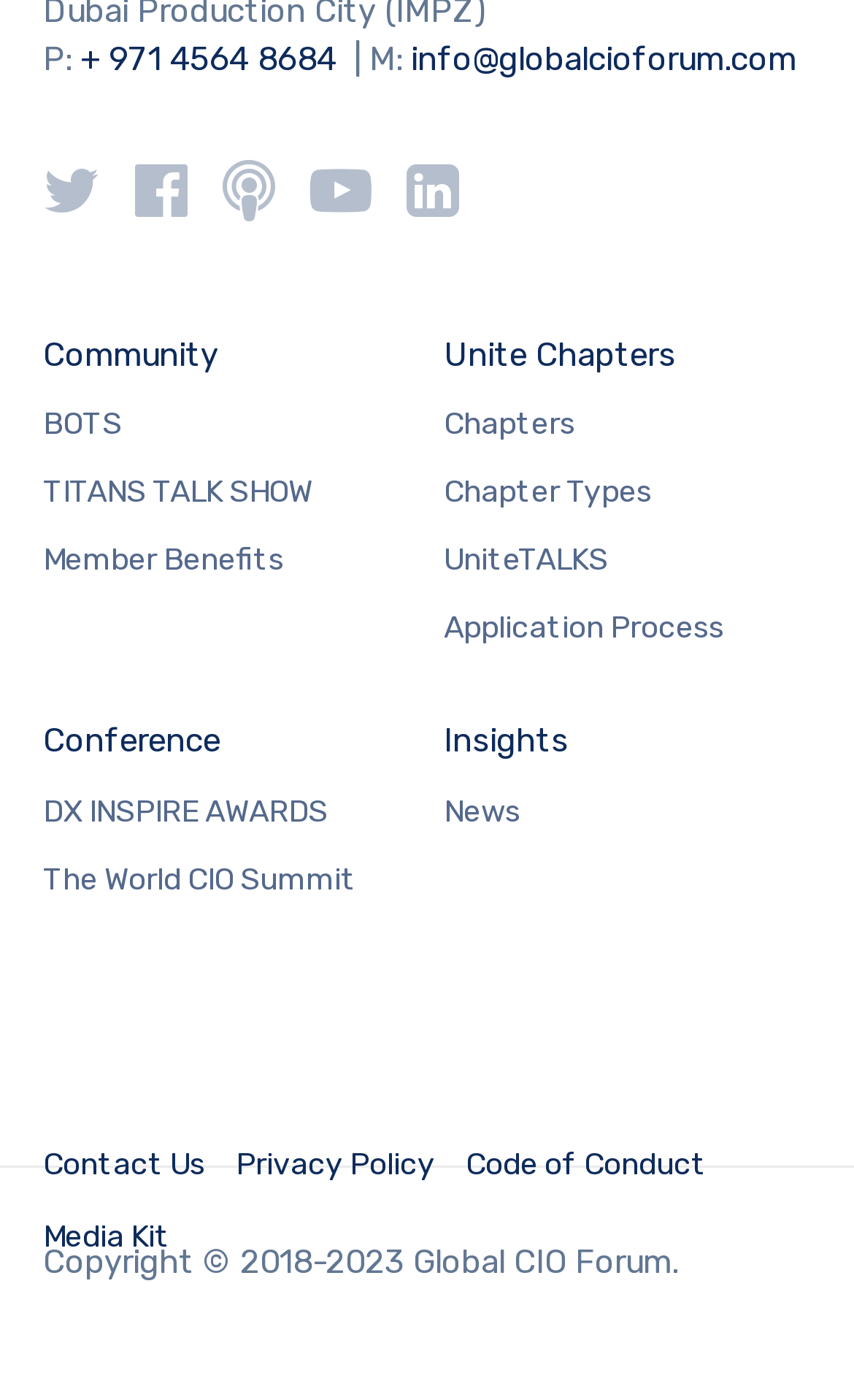Based on the visual content of the image, answer the question thoroughly: What is the name of the summit mentioned?

I found the name of the summit by looking at the links in the middle section of the webpage. One of the links is titled 'The World CIO Summit', which suggests that it is a summit organized by the Global CIO Forum.